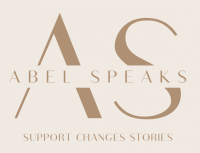What is the focus of the organization?
Using the image as a reference, answer with just one word or a short phrase.

Support, particularly in relation to Trisomy 13 and life-limiting diagnoses